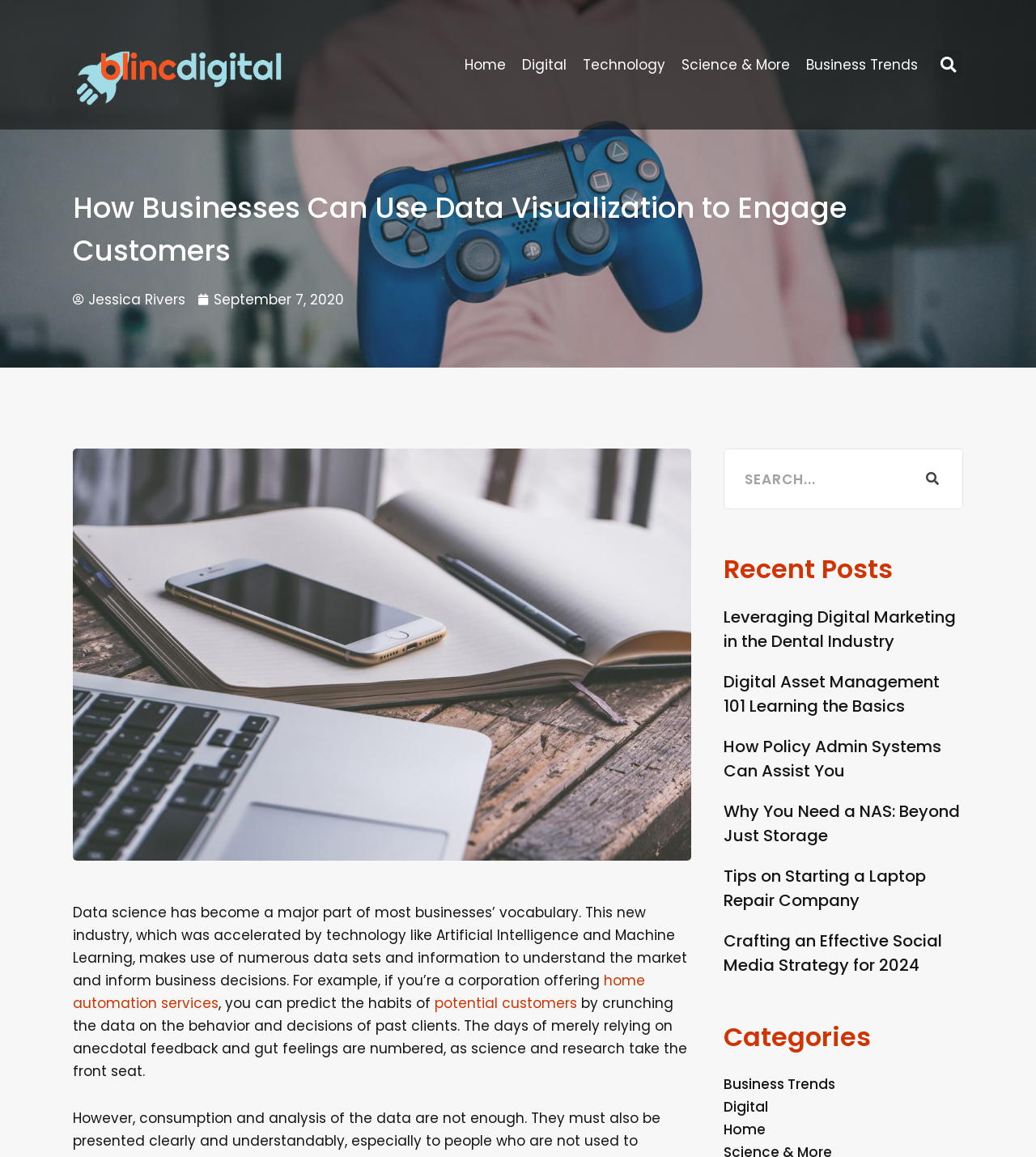Provide a comprehensive description of the webpage.

This webpage is about data visualization and its application in businesses. At the top, there are six links: "Home", "Digital", "Technology", "Science & More", and "Business Trends", which are likely navigation links. Next to these links, there is a search bar with a "Search" button.

Below the navigation links, there is a heading that reads "How Businesses Can Use Data Visualization to Engage Customers". Underneath this heading, there is an image of a laptop, phone, and notebook. 

To the right of the image, there is an article that discusses the importance of data science in businesses, using examples of how data visualization can be used to understand customer behavior and make informed decisions. The article is written by Jessica Rivers and was published on September 7, 2020.

On the right side of the page, there is a section titled "Recent Posts" that lists five articles with headings such as "Leveraging Digital Marketing in the Dental Industry", "Digital Asset Management 101 Learning the Basics", and "Crafting an Effective Social Media Strategy for 2024". Each article has a link to read more.

Below the "Recent Posts" section, there is a "Categories" section that lists three categories: "Business Trends", "Digital", and "Home", which are likely links to filter articles by category.